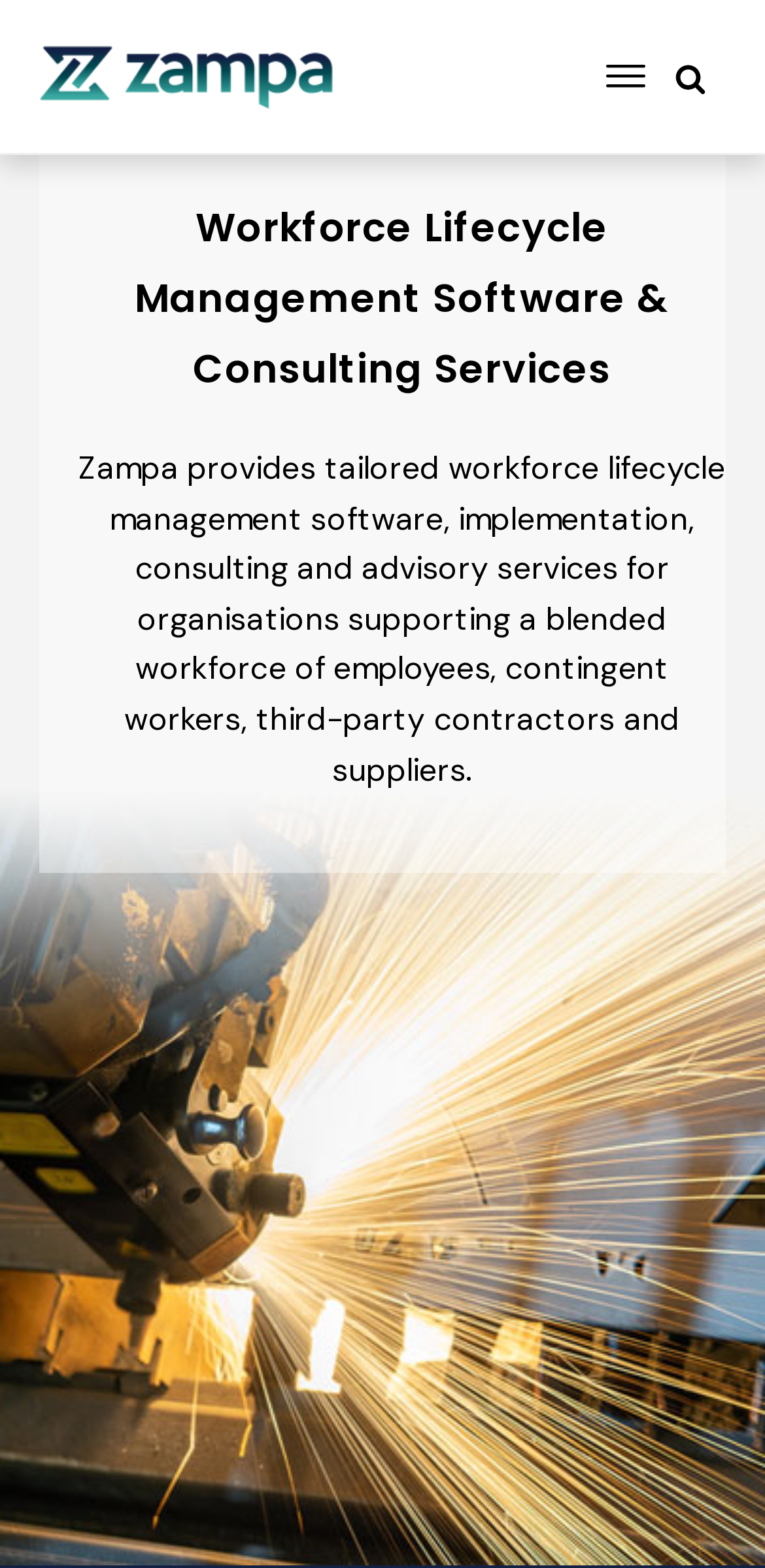Find the bounding box coordinates for the HTML element specified by: "alt="Brand Logo of Zampa"".

[0.051, 0.028, 0.436, 0.069]